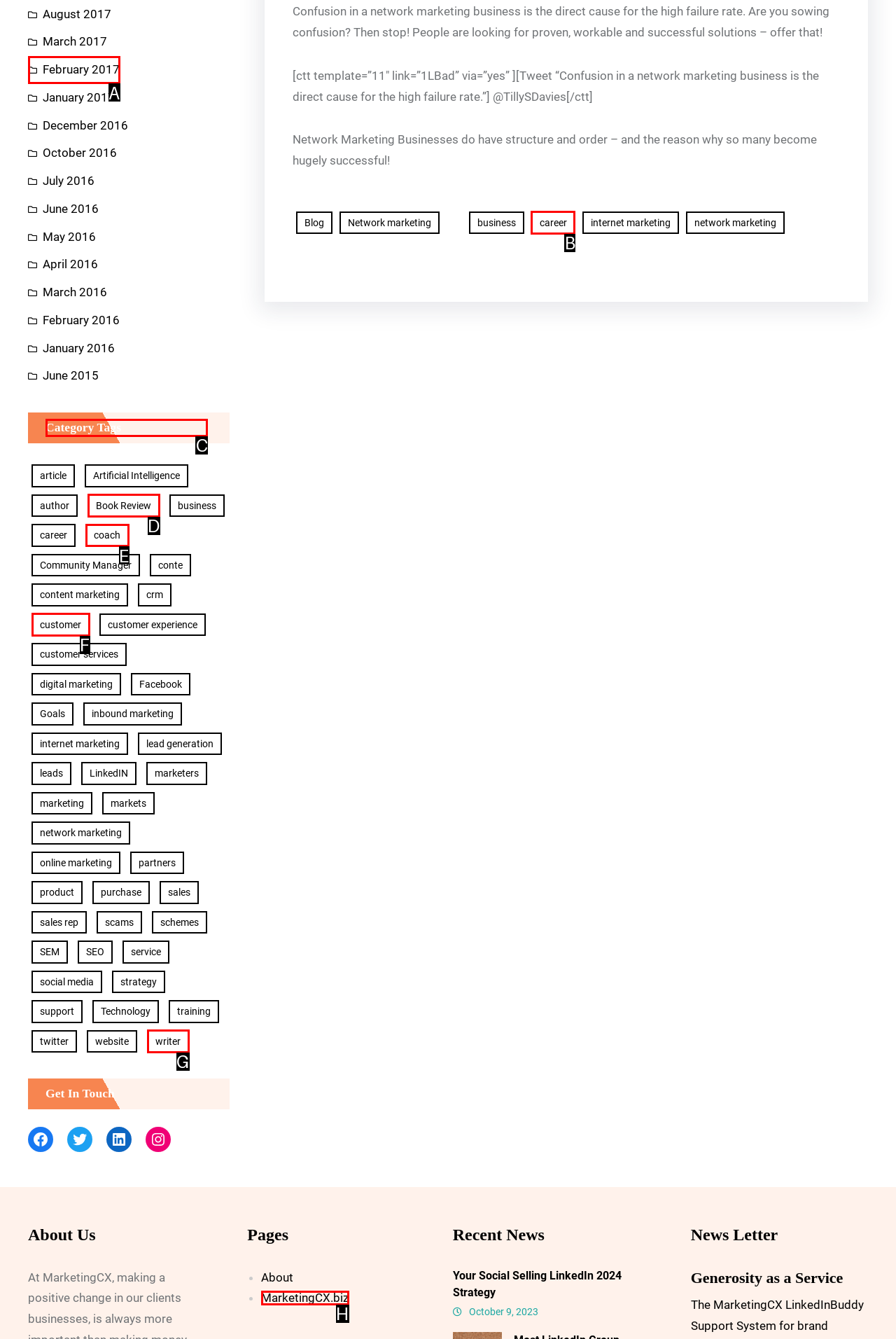Determine the letter of the UI element that you need to click to perform the task: Click on the 'Category Tags' heading.
Provide your answer with the appropriate option's letter.

C